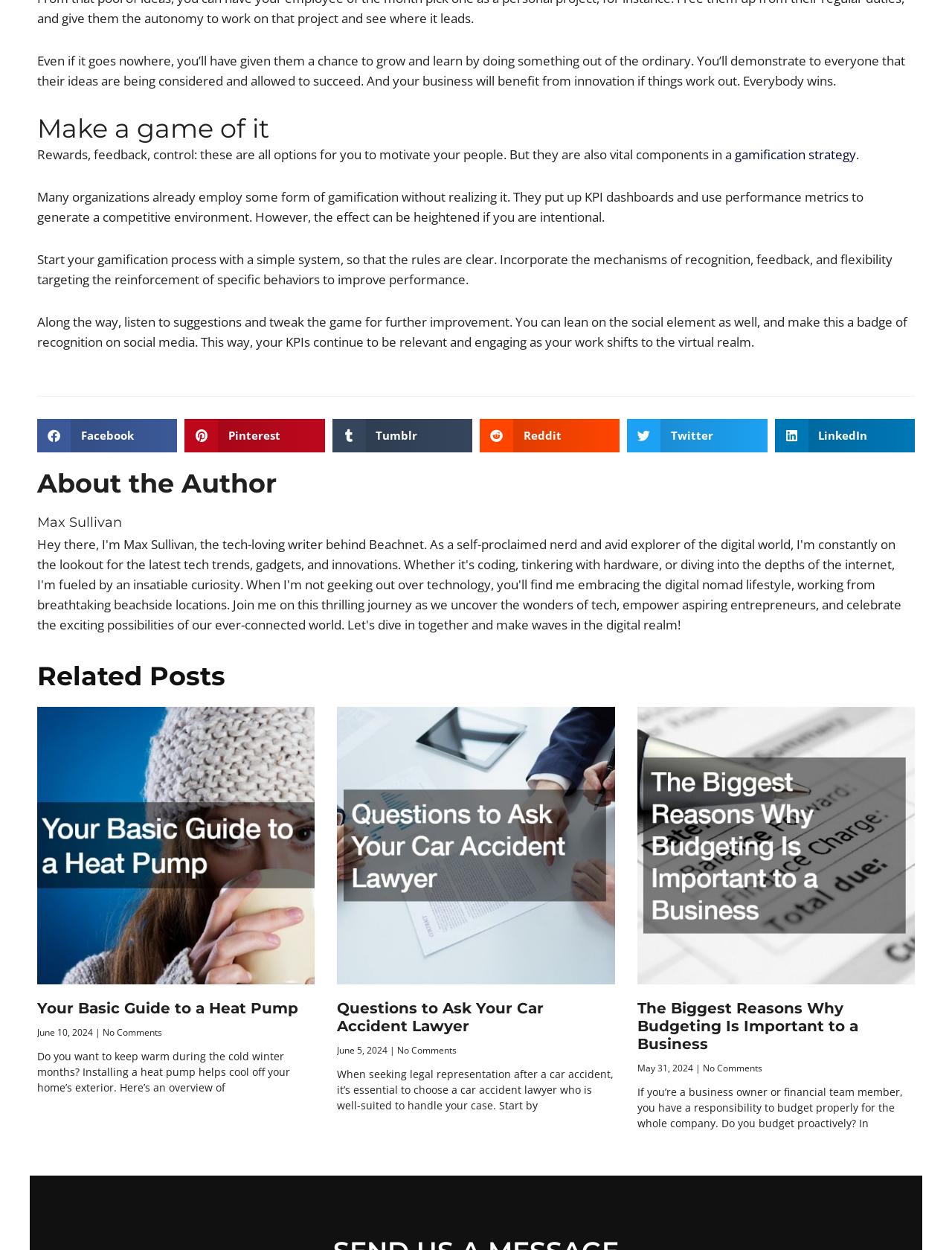Using the element description: "LinkedIn", determine the bounding box coordinates for the specified UI element. The coordinates should be four float numbers between 0 and 1, [left, top, right, bottom].

[0.814, 0.335, 0.961, 0.362]